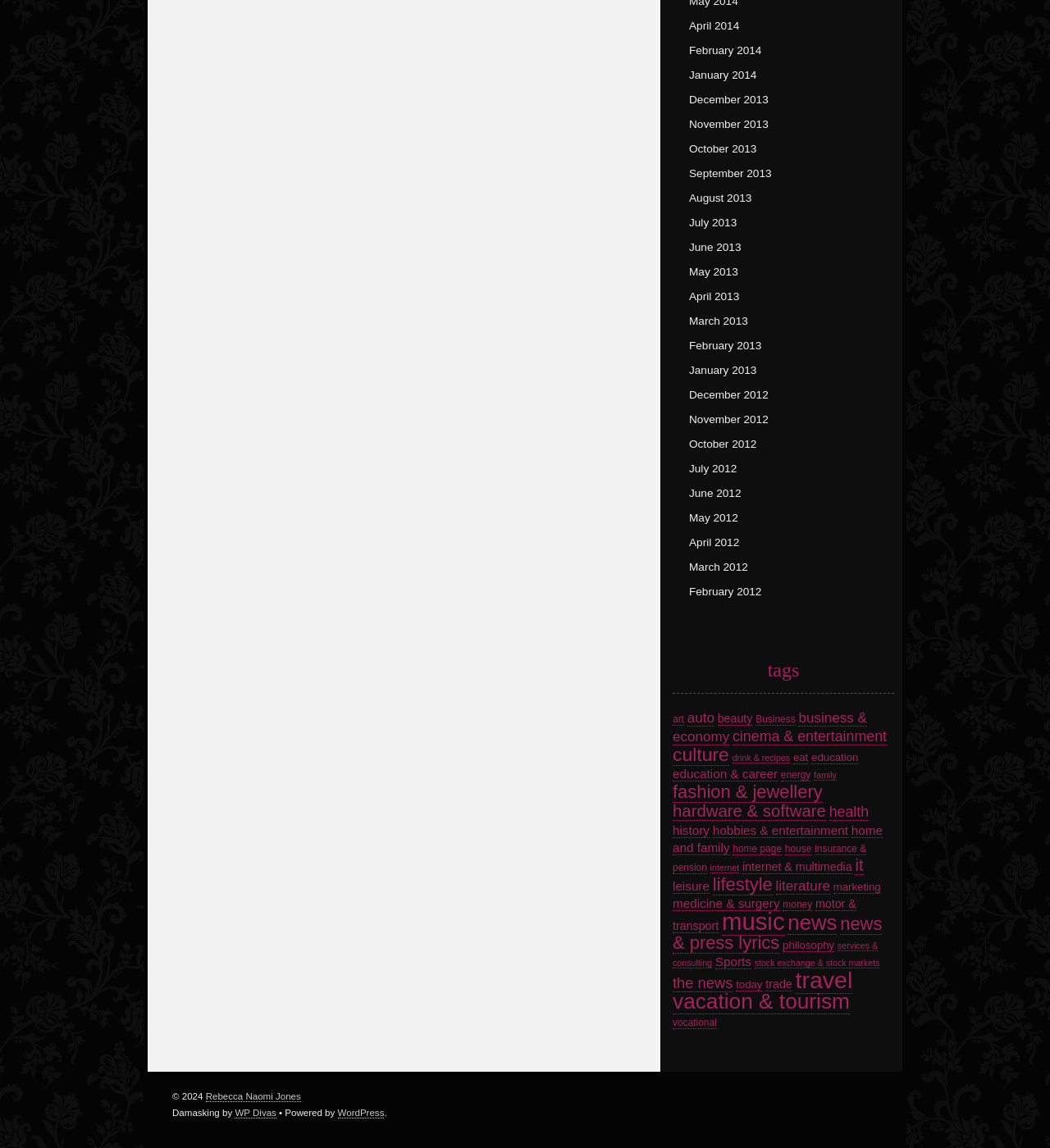What is the earliest month listed?
Refer to the image and offer an in-depth and detailed answer to the question.

I looked at the list of links on the webpage and found that the earliest month listed is April 2012, which is located at the bottom of the list.